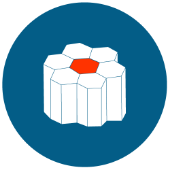What is the shape of the central structure?
Using the image as a reference, answer the question in detail.

The caption describes the central shape as resembling a hexagonal honeycomb structure, which suggests that the shape is a combination of hexagons arranged in a honeycomb pattern.